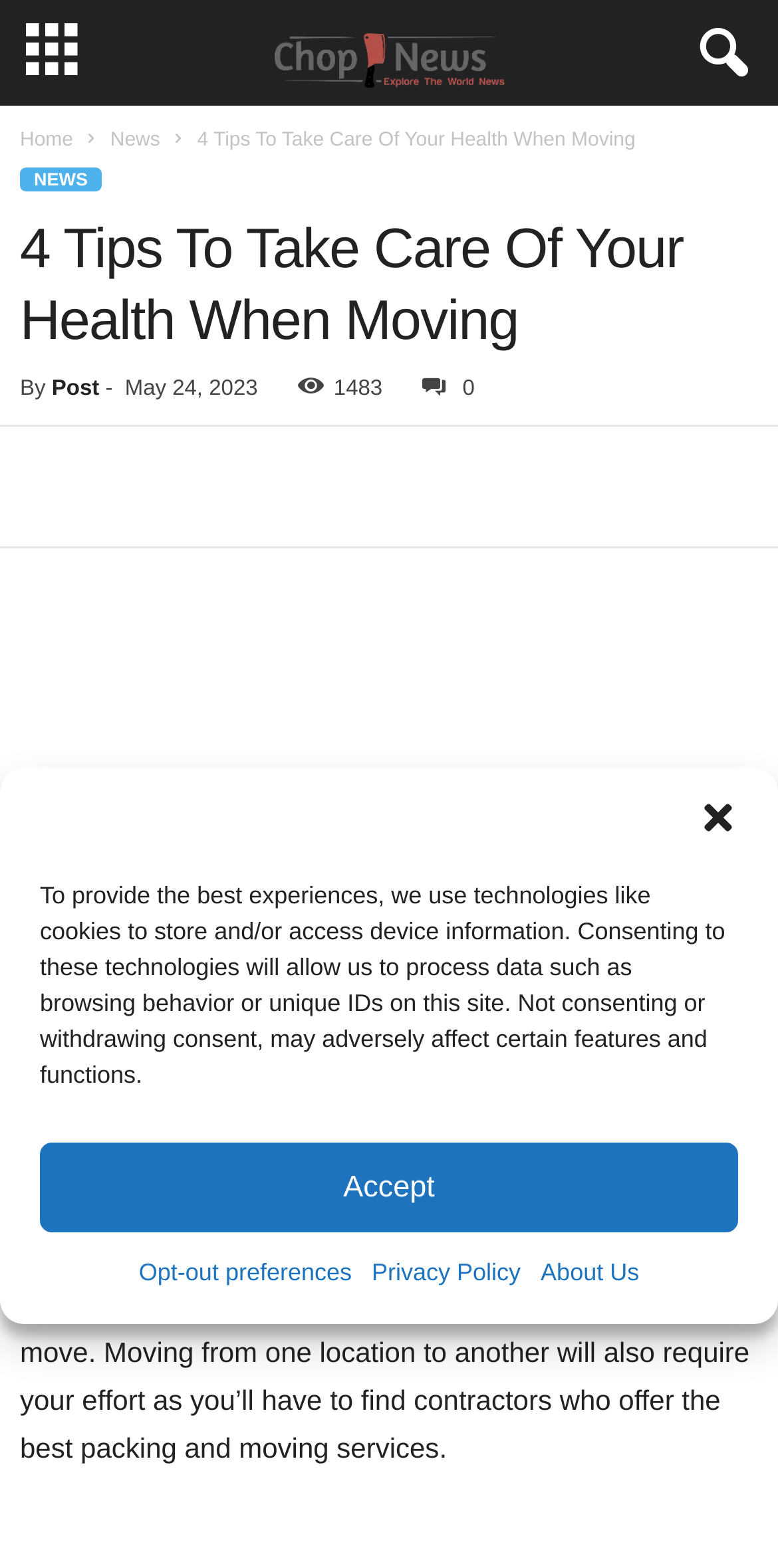Can you locate the main headline on this webpage and provide its text content?

4 Tips To Take Care Of Your Health When Moving